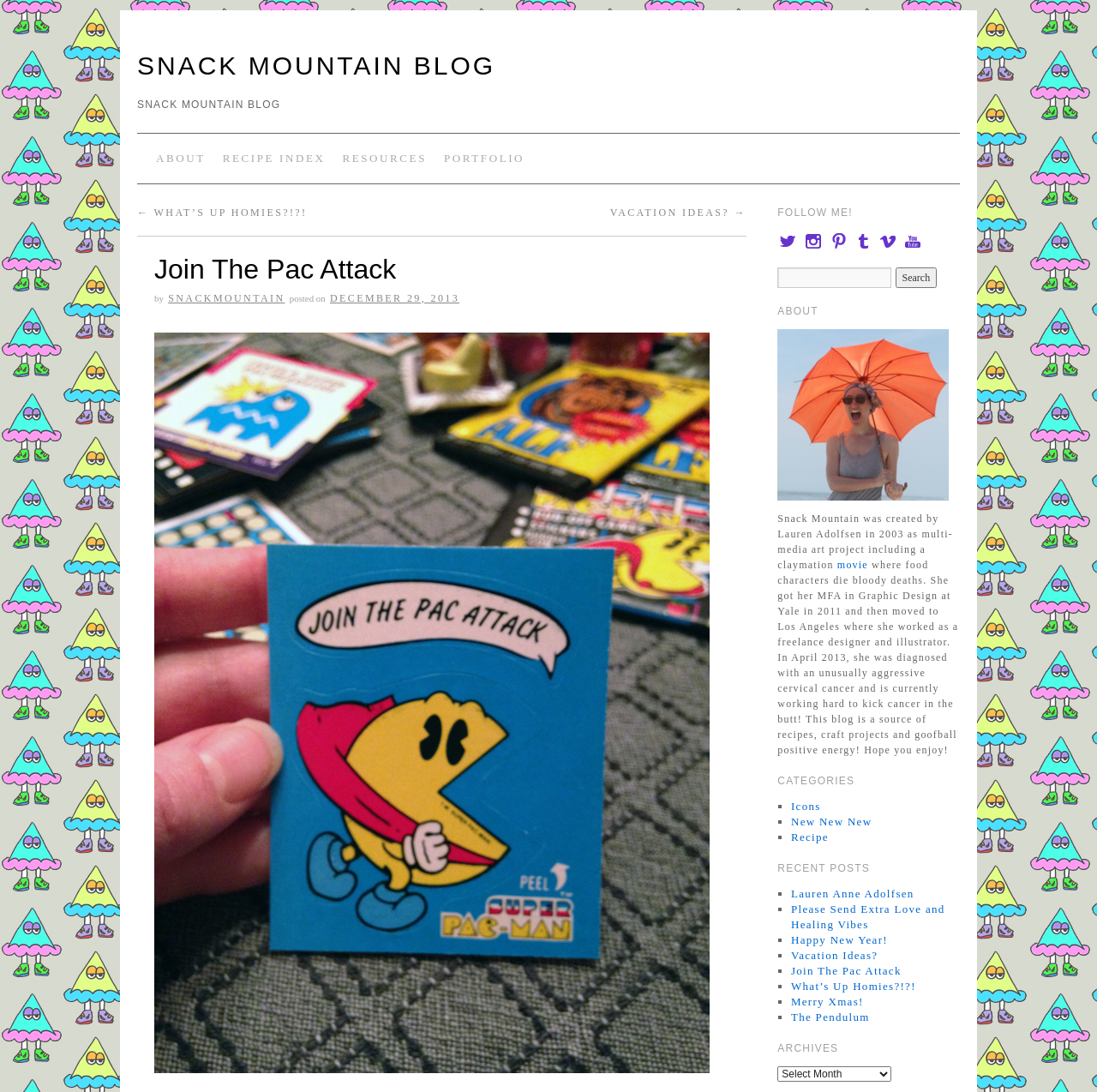Extract the main heading text from the webpage.

SNACK MOUNTAIN BLOG